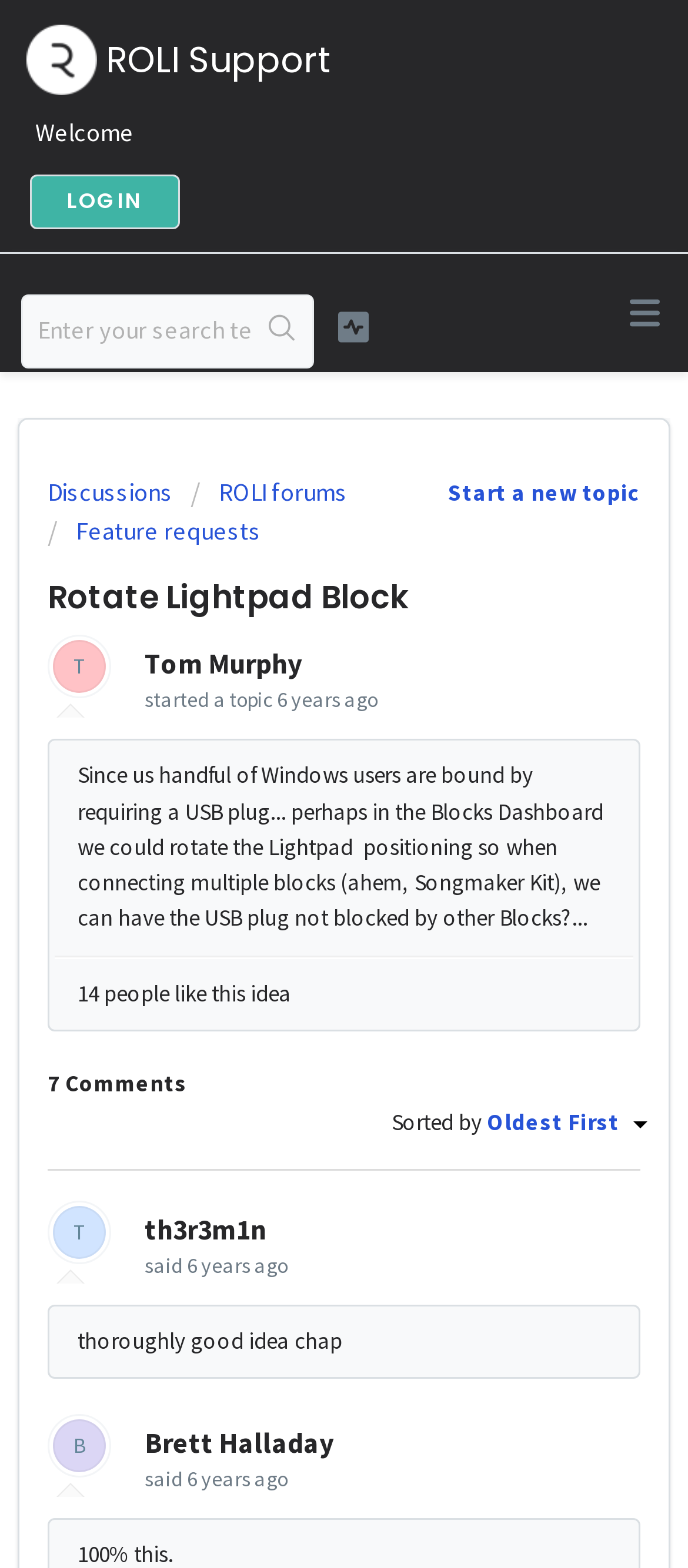Summarize the webpage in an elaborate manner.

The webpage is a support forum for ROLI instruments, with a focus on the Rotate Lightpad Block. At the top left, there is a logo image and a link to the logo. Next to it, there is a heading that reads "ROLI Support". Below the logo, there is a welcome message and a login link. 

On the top right, there is a search bar with a textbox and a search button. Above the search bar, there is a link with an icon. Below the search bar, there are several links to different topics, including "Start a new topic", "Discussions", "ROLI forums", and "Feature requests".

The main content of the page is a discussion thread about rotating the Lightpad Block. The thread starts with a heading that reads "Rotate Lightpad Block" and a post from Tom Murphy, who started the topic. The post is dated and has a description of the idea, which is to allow rotating the Lightpad Block in the Blocks Dashboard so that the USB plug is not blocked by other blocks.

Below the post, there are several comments from other users, including th3r3m1n and Brett Halladay. Each comment has a heading with the user's name, a timestamp, and the comment text. There are also separators between the comments to distinguish them.

At the bottom of the page, there is a section that shows the number of people who like the idea and the number of comments. There is also a link to sort the comments by oldest first.